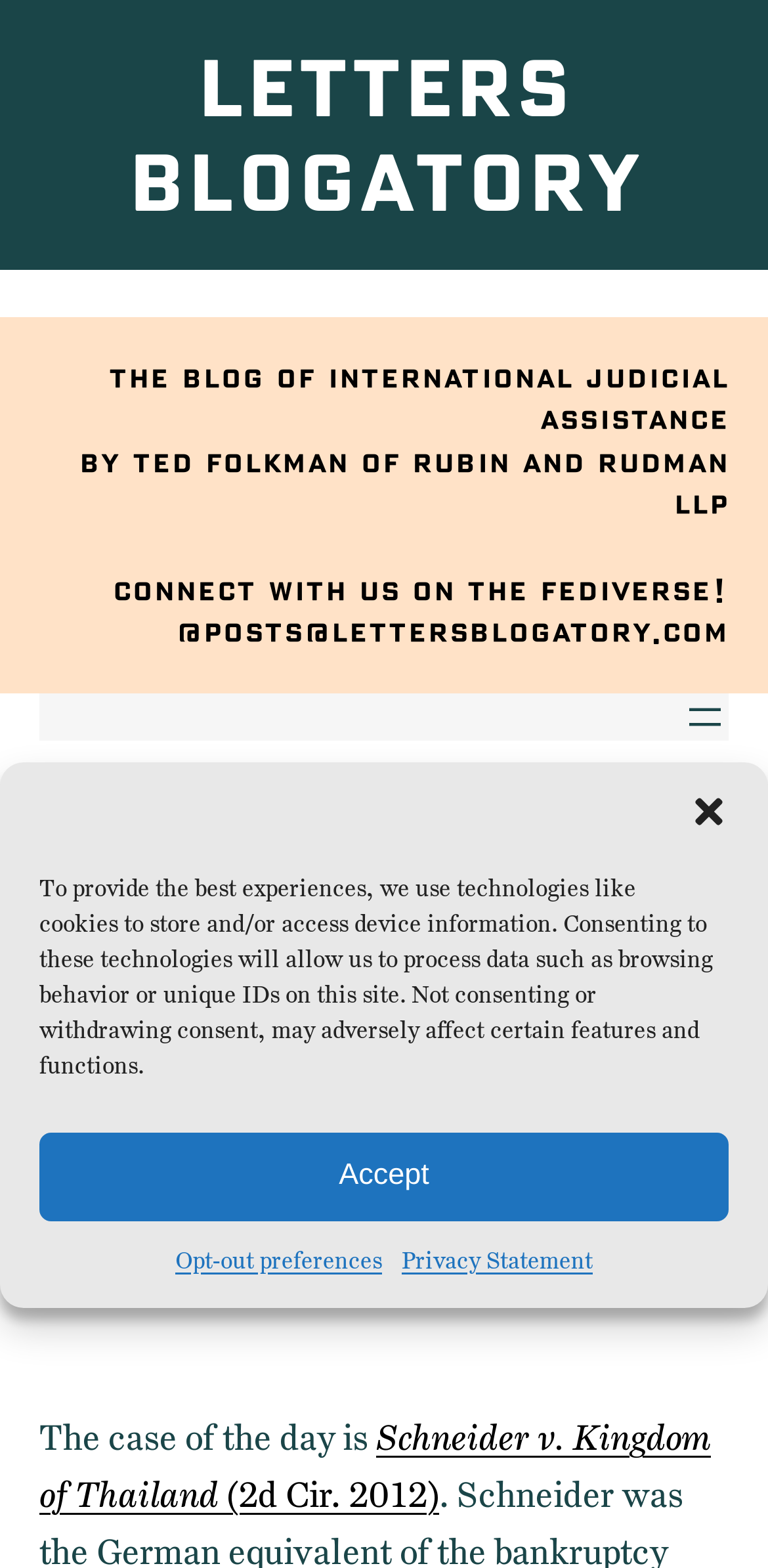What is the profession of Ted Folkman?
Using the image as a reference, give an elaborate response to the question.

I inferred the answer by looking at the heading element that mentions 'the blog of international judicial assistance by Ted Folkman of Rubin and Rudman LLP' which suggests that Ted Folkman is a lawyer working at Rubin and Rudman LLP.